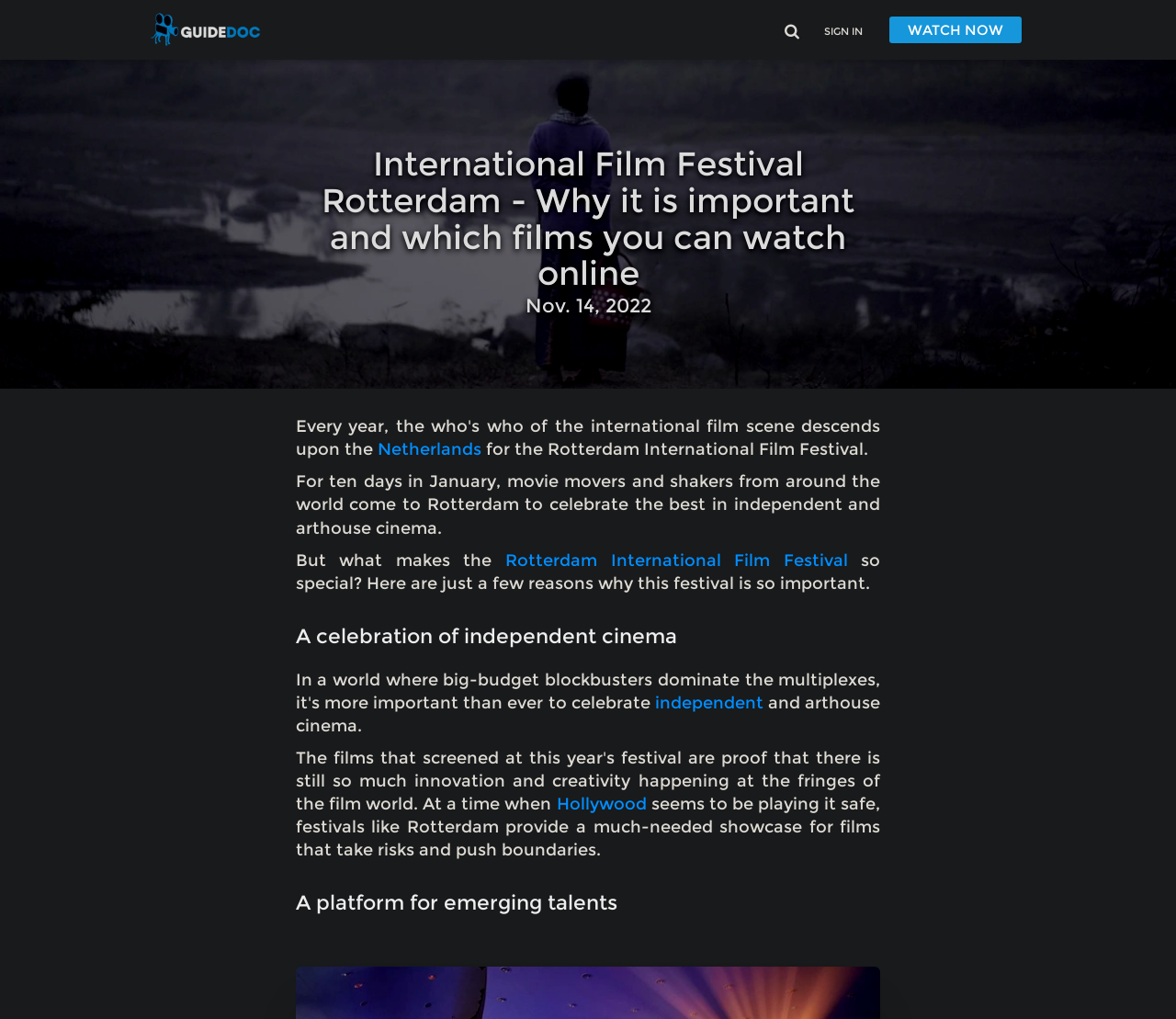What is the significance of the festival?
Can you provide an in-depth and detailed response to the question?

I found the answer by reading the text content of the webpage, specifically the heading 'A platform for emerging talents' which suggests that the festival is important for showcasing new talent in the film industry.